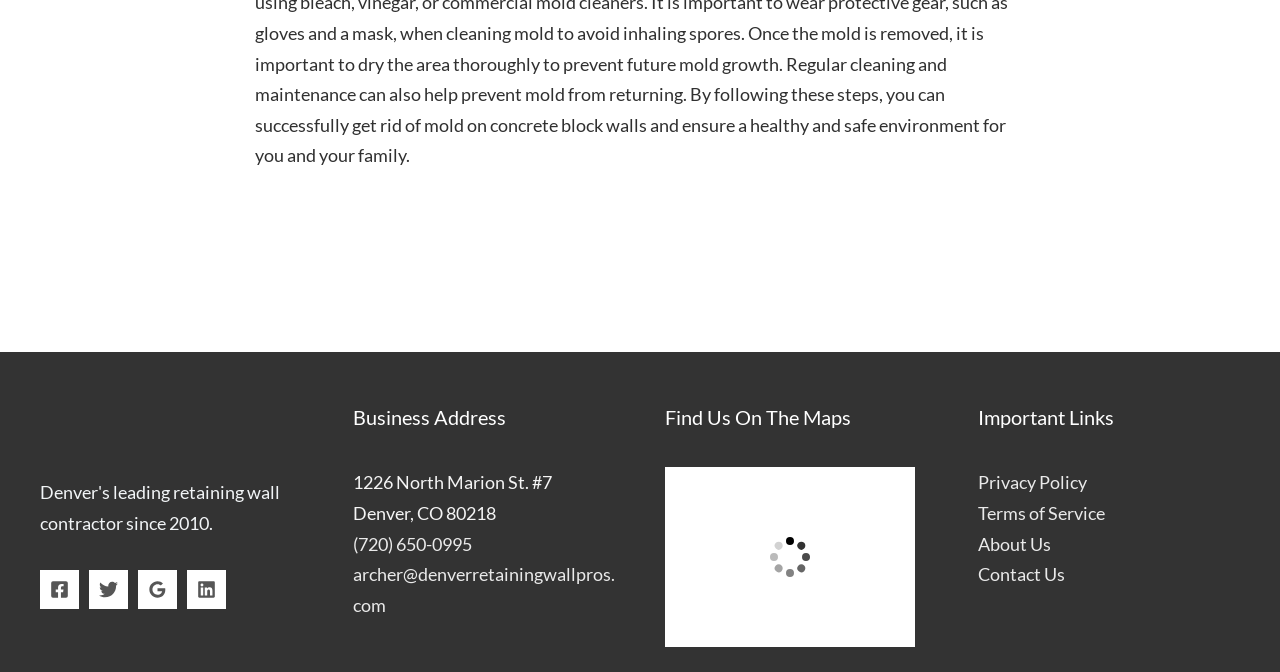Provide the bounding box coordinates for the UI element that is described by this text: "aria-label="Twitter"". The coordinates should be in the form of four float numbers between 0 and 1: [left, top, right, bottom].

[0.07, 0.848, 0.1, 0.906]